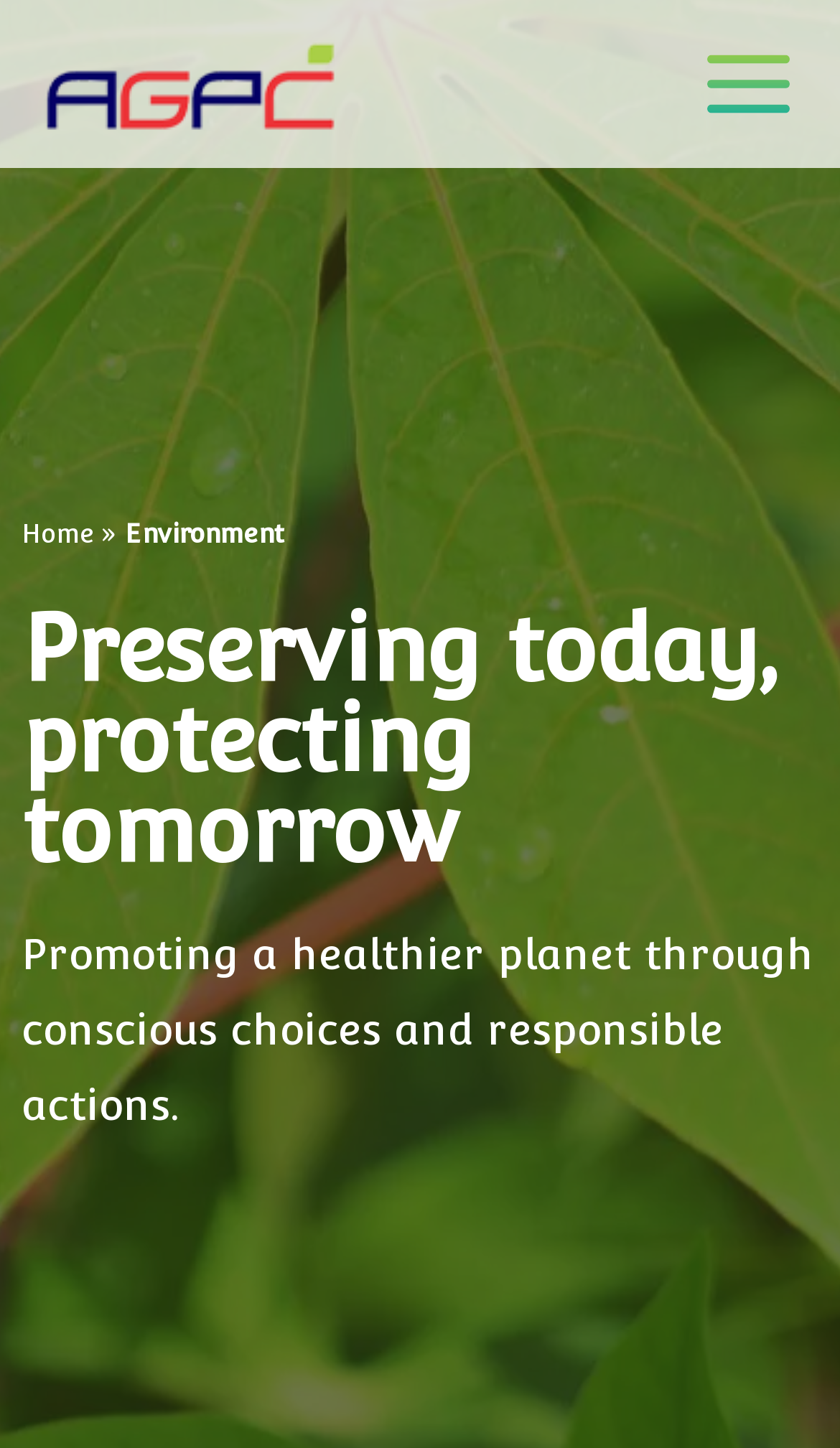Please find the bounding box for the following UI element description. Provide the coordinates in (top-left x, top-left y, bottom-right x, bottom-right y) format, with values between 0 and 1: Home

[0.026, 0.359, 0.113, 0.38]